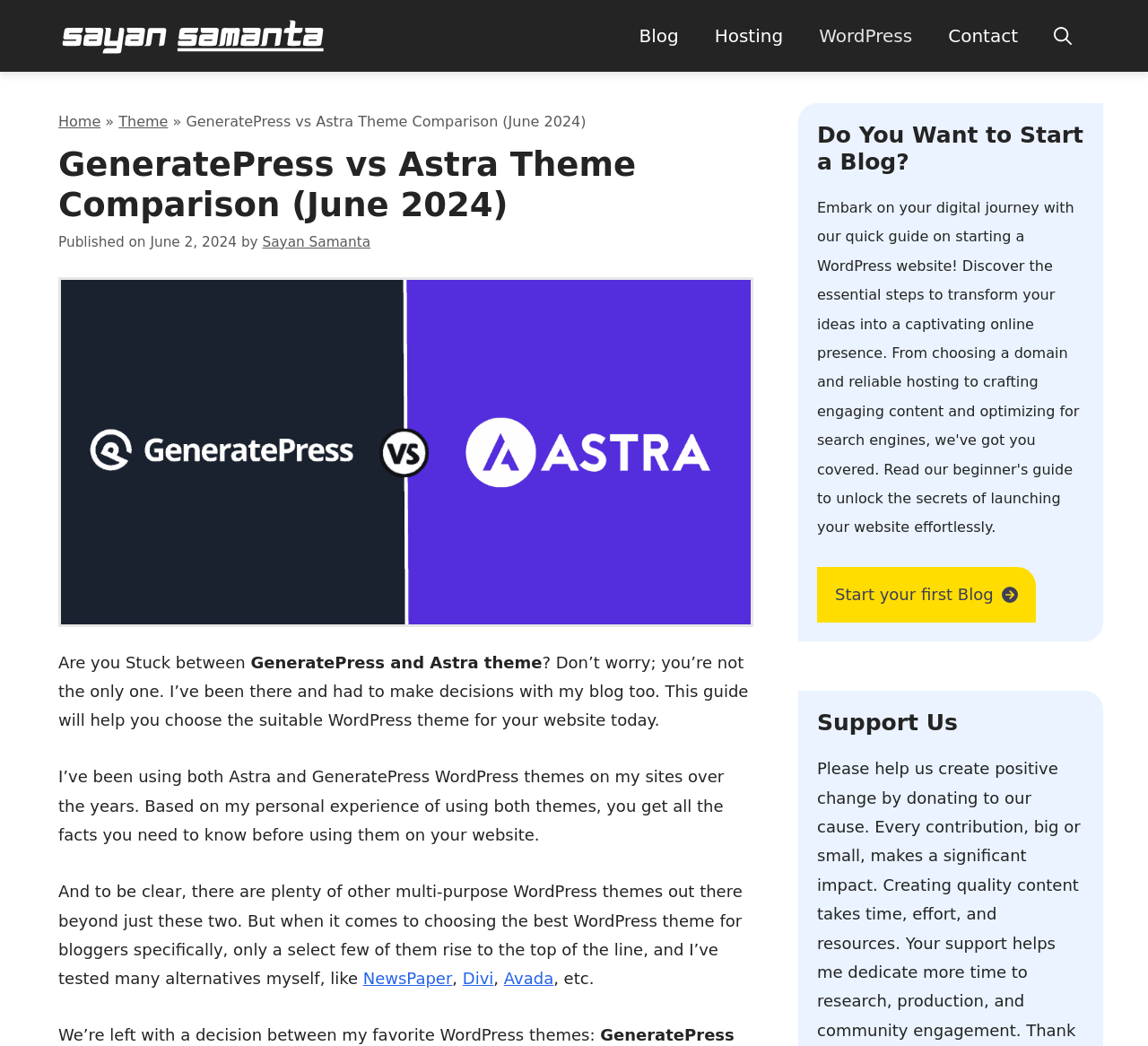Determine the bounding box for the described UI element: "aria-label="Open Search Bar"".

[0.902, 0.0, 0.949, 0.069]